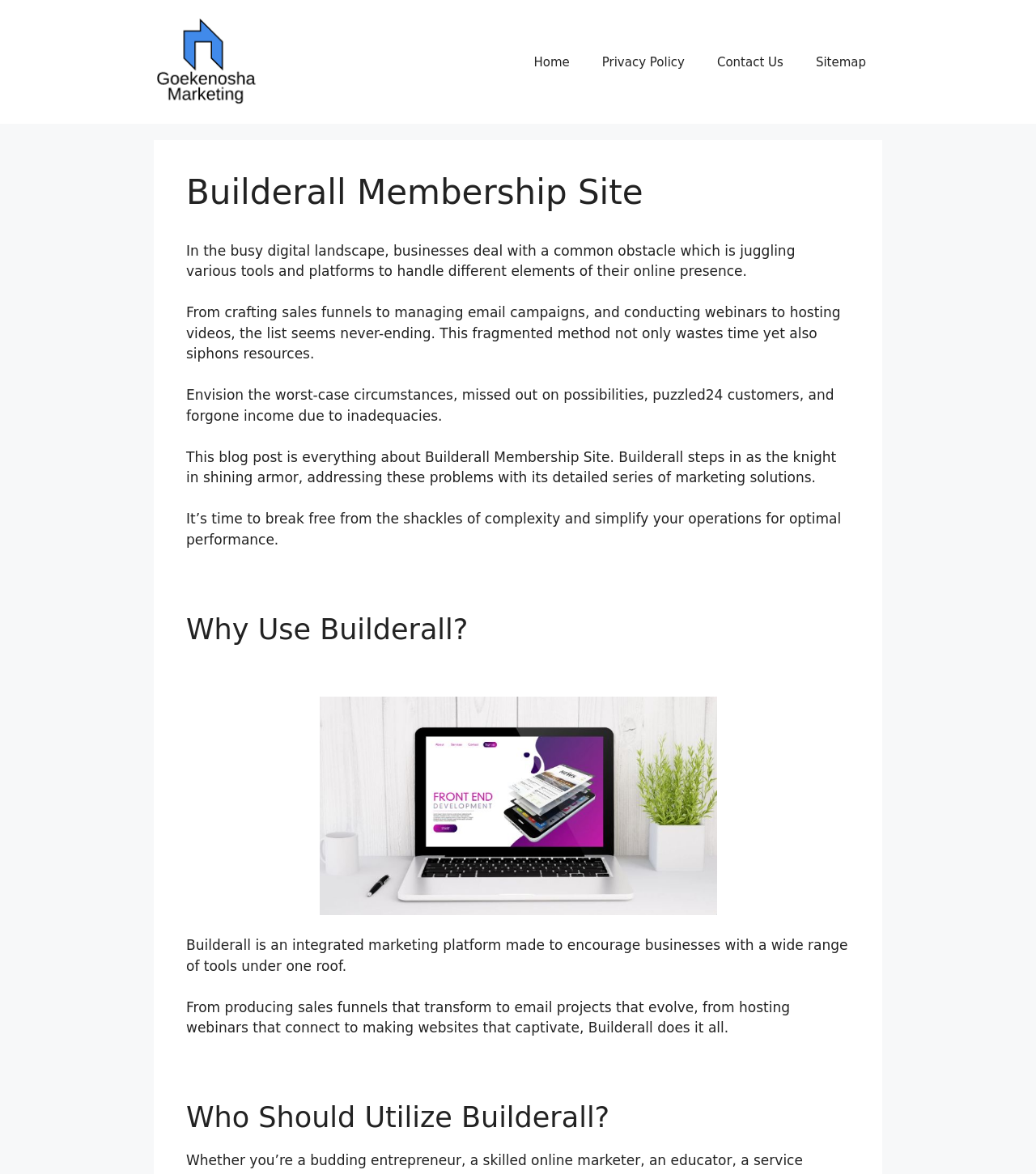Determine the bounding box for the UI element that matches this description: "Contact Us".

[0.677, 0.032, 0.772, 0.073]